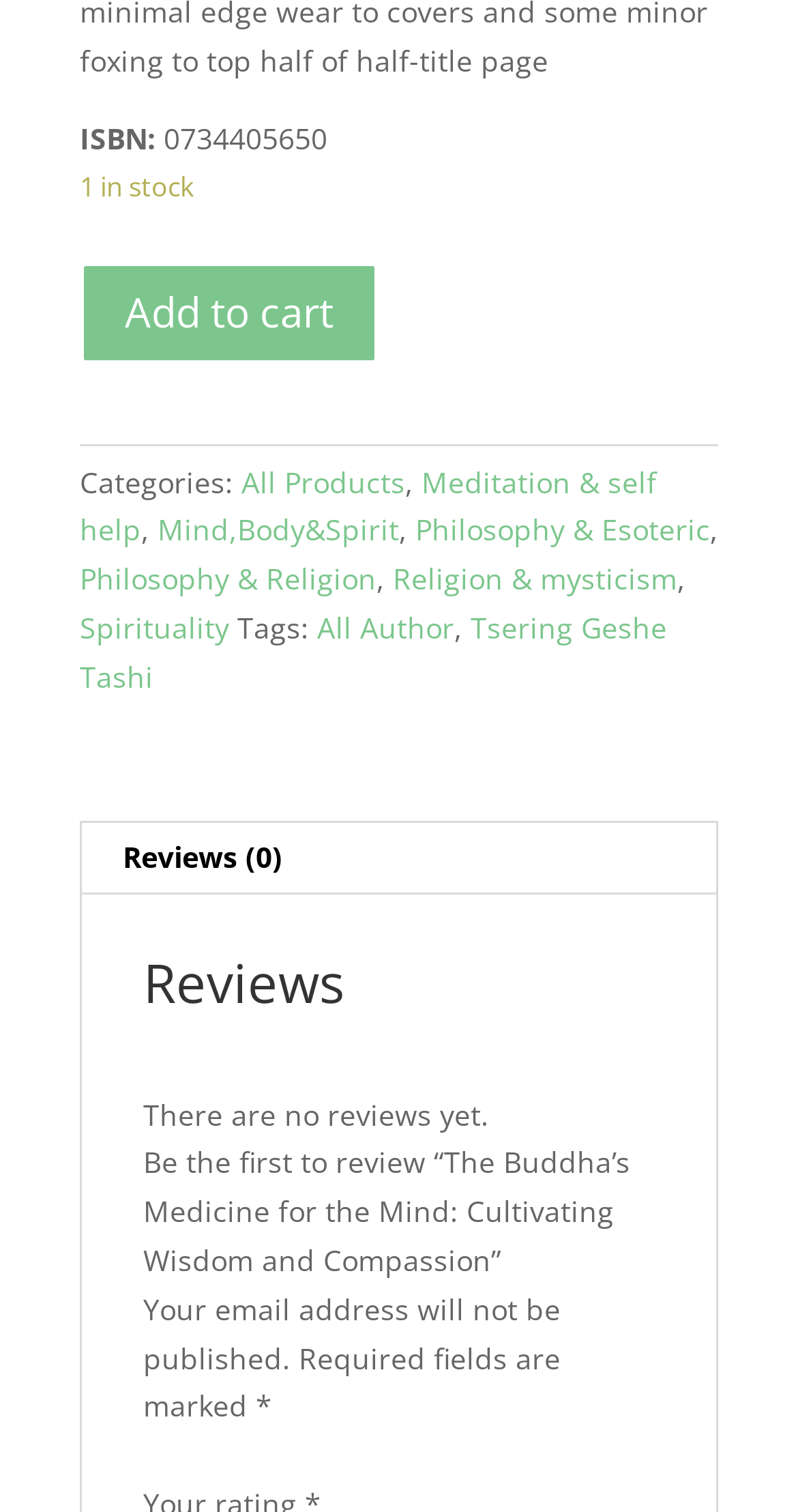Please respond to the question using a single word or phrase:
How many items are in stock?

1